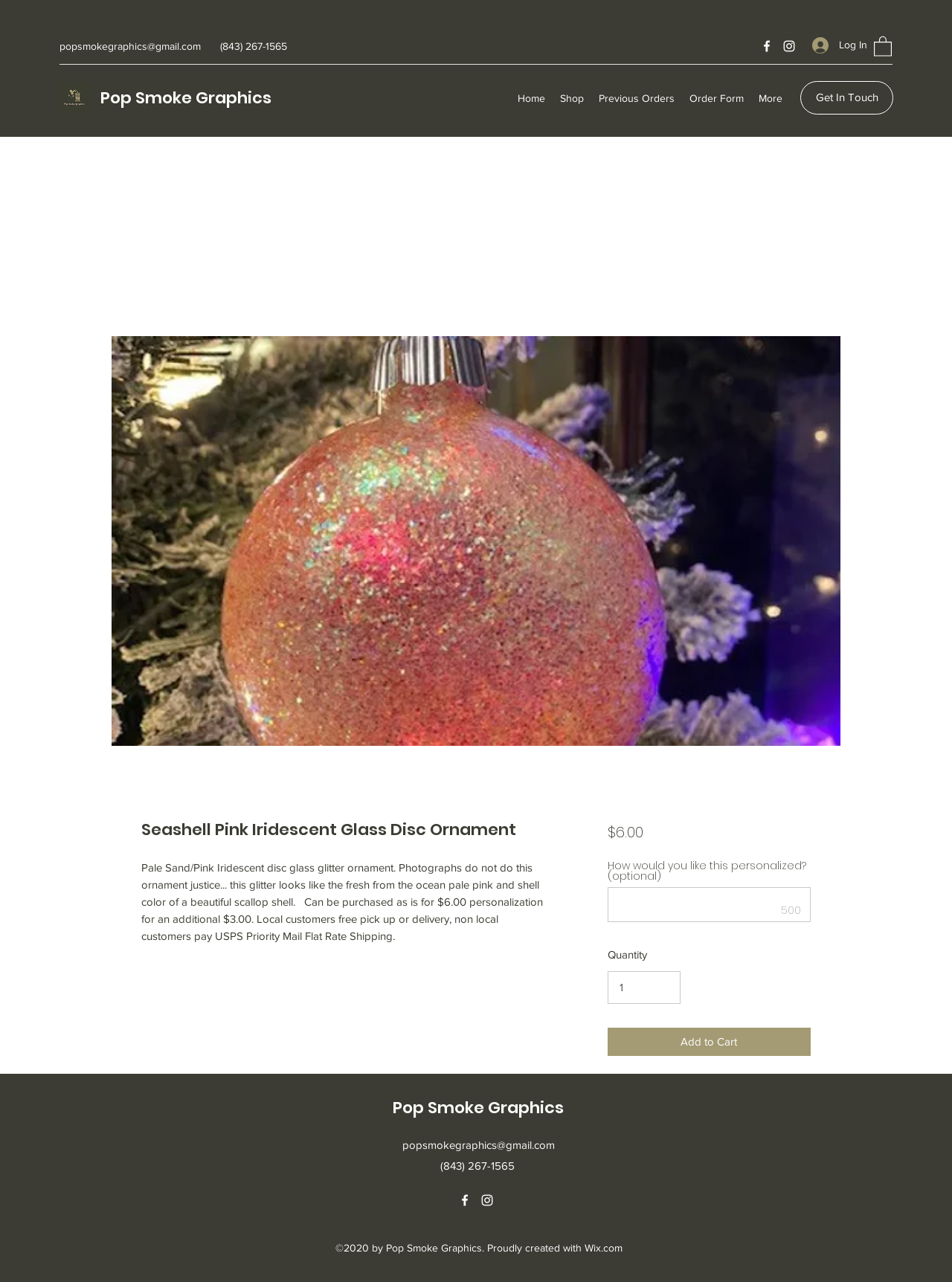Determine the bounding box of the UI component based on this description: "Business Continuity and Disaster Recovery". The bounding box coordinates should be four float values between 0 and 1, i.e., [left, top, right, bottom].

None